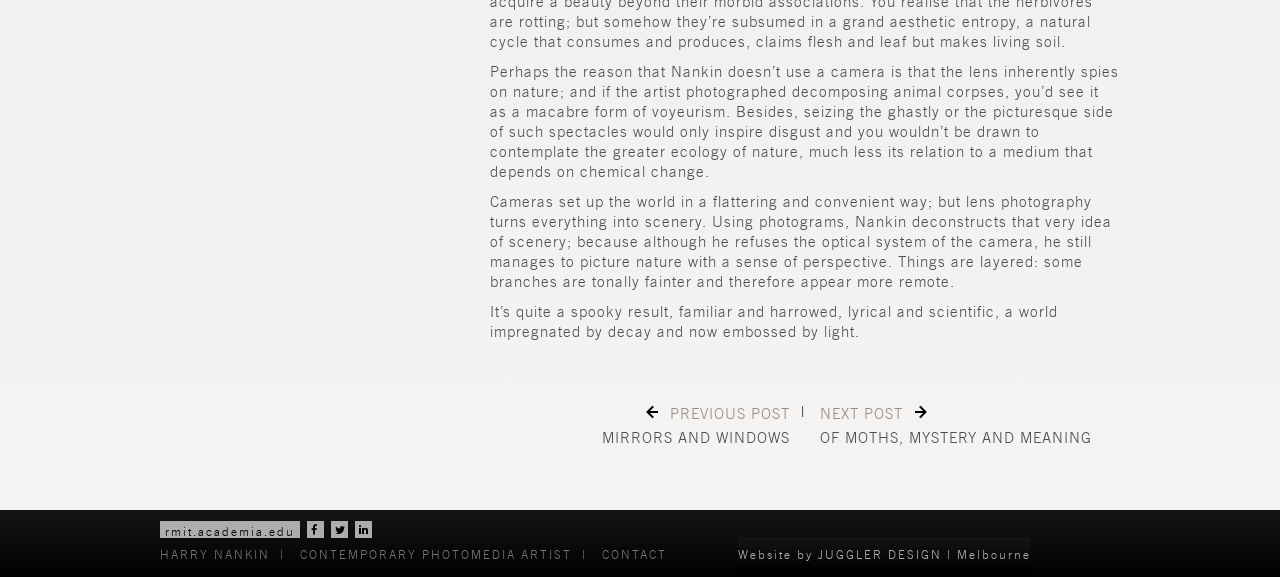Predict the bounding box coordinates for the UI element described as: "Previous PostMirrors and Windows". The coordinates should be four float numbers between 0 and 1, presented as [left, top, right, bottom].

[0.383, 0.702, 0.617, 0.78]